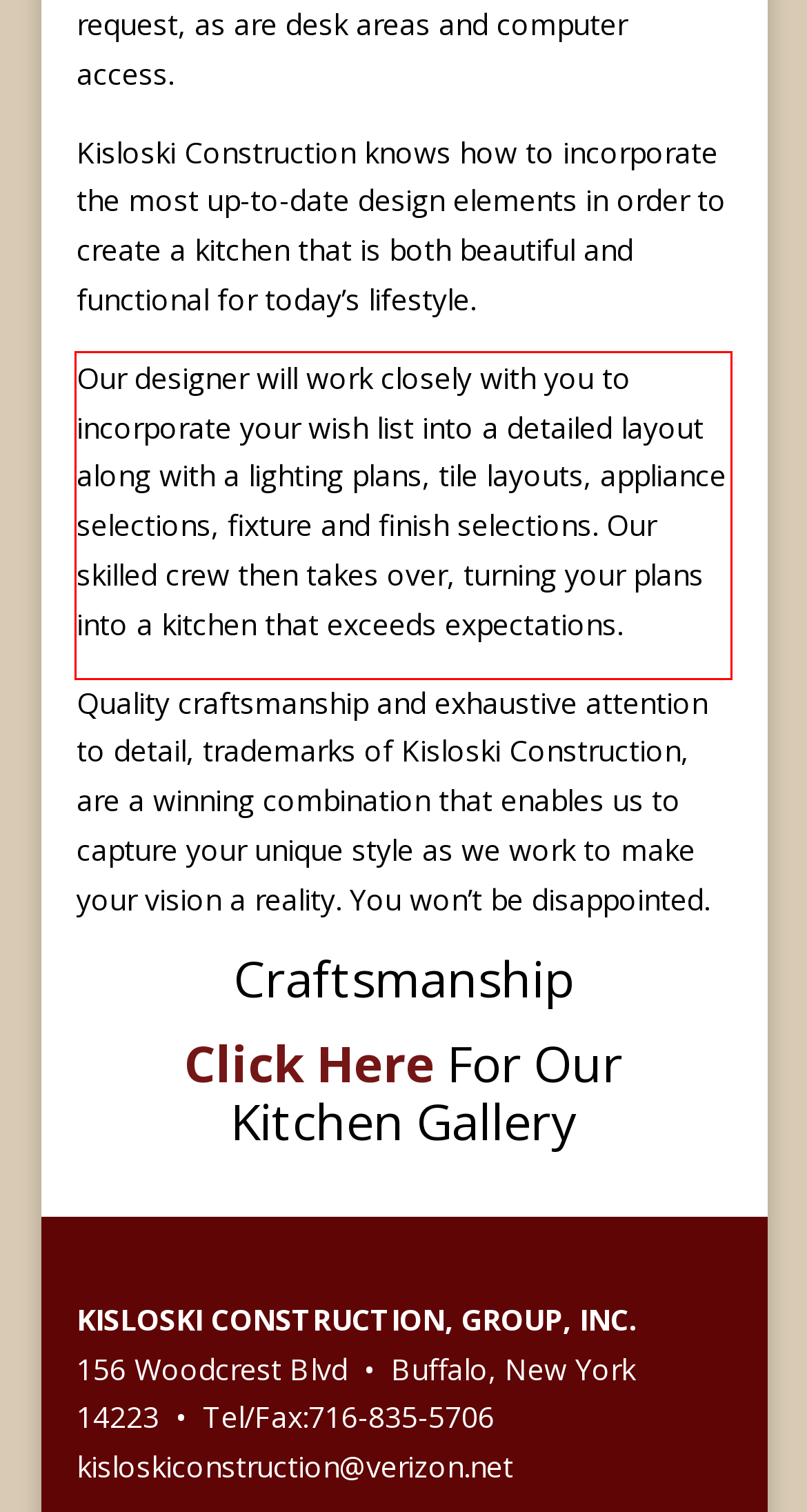Please look at the webpage screenshot and extract the text enclosed by the red bounding box.

Our designer will work closely with you to incorporate your wish list into a detailed layout along with a lighting plans, tile layouts, appliance selections, fixture and finish selections. Our skilled crew then takes over, turning your plans into a kitchen that exceeds expectations.